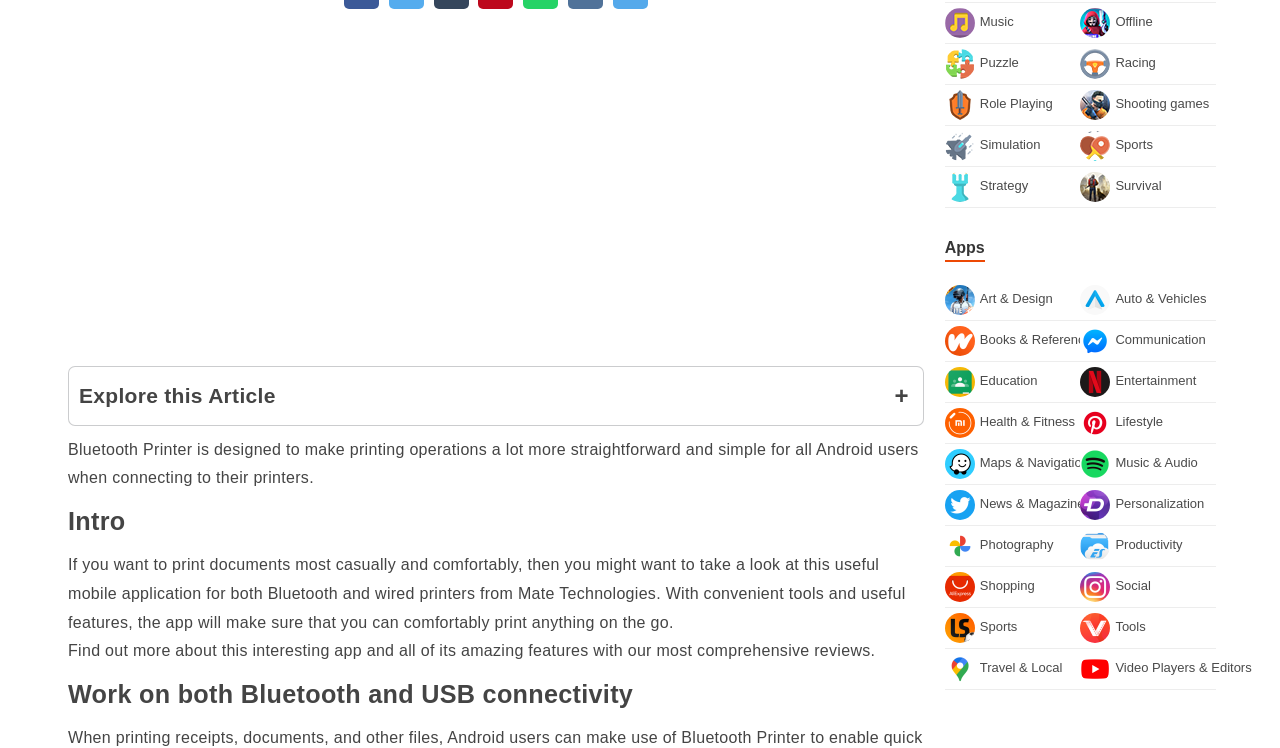What is the relationship between the Bluetooth Printer app and Android users?
Examine the image and give a concise answer in one word or a short phrase.

Designed for Android users